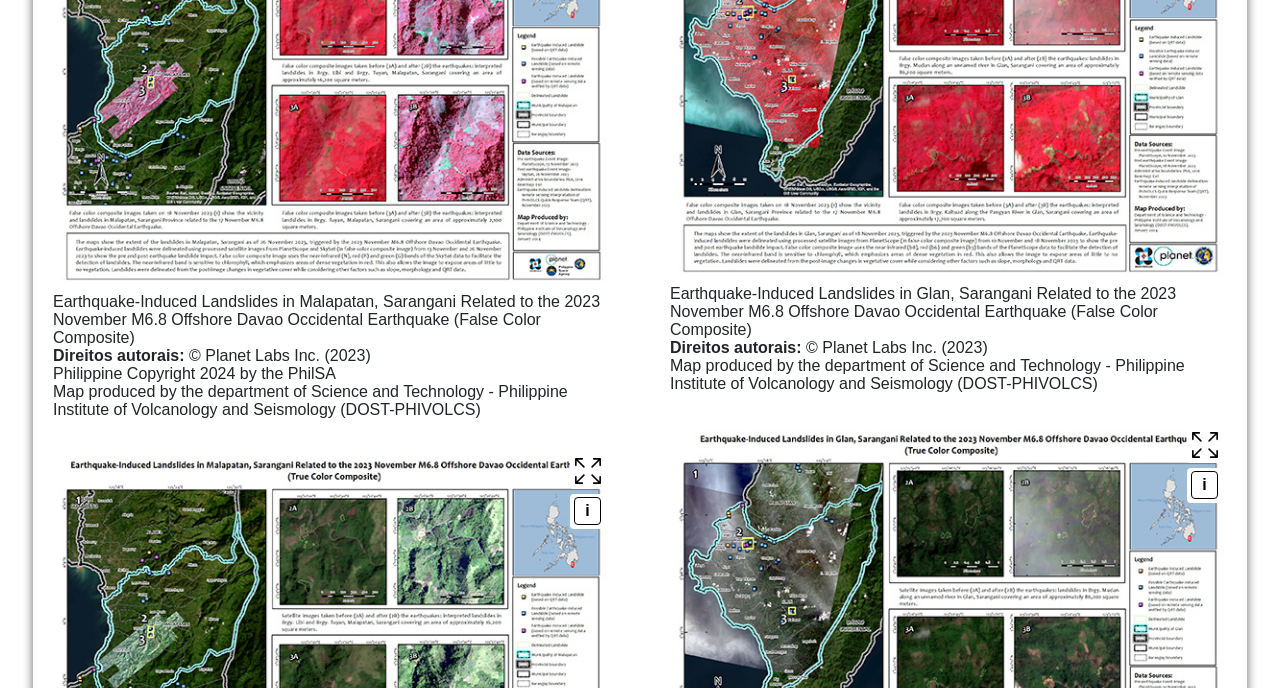Can you identify the bounding box coordinates of the clickable region needed to carry out this instruction: 'View the image in a new window'? The coordinates should be four float numbers within the range of 0 to 1, stated as [left, top, right, bottom].

[0.523, 0.114, 0.959, 0.138]